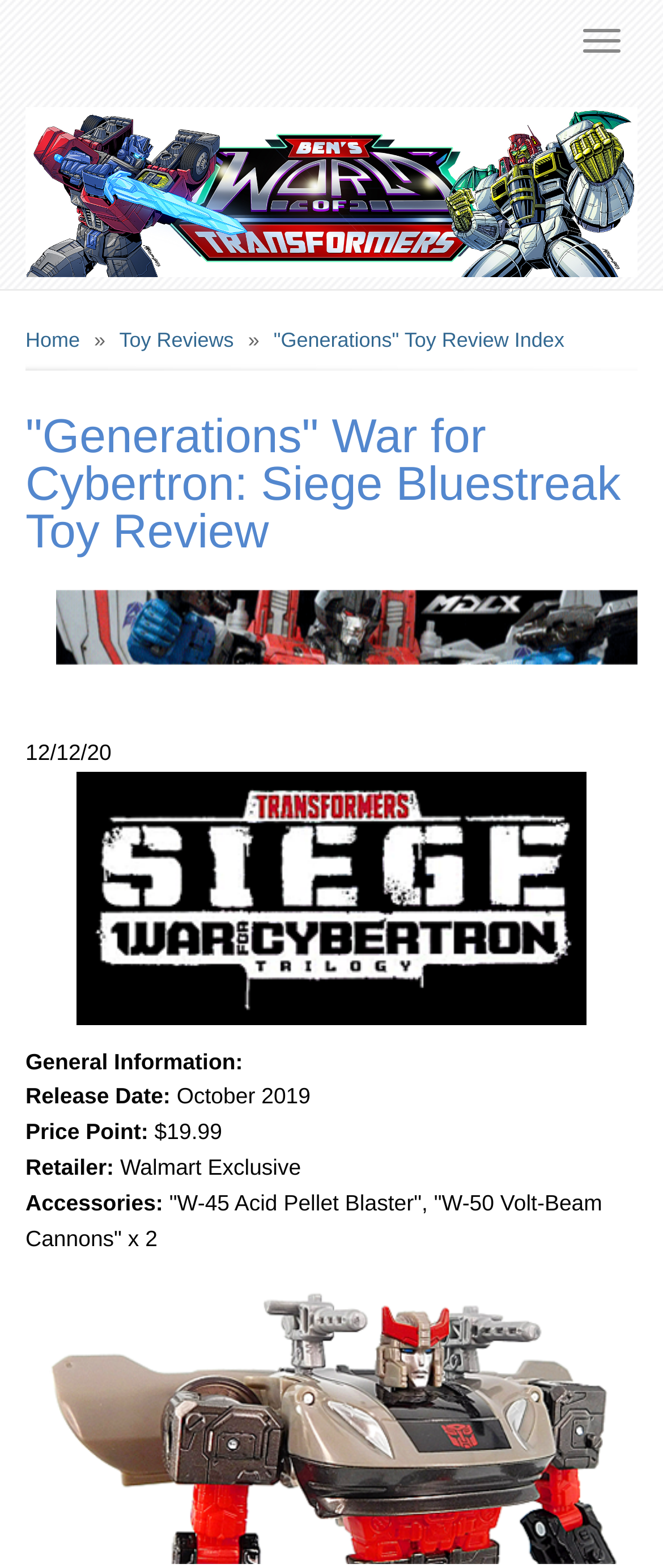Based on the element description, predict the bounding box coordinates (top-left x, top-left y, bottom-right x, bottom-right y) for the UI element in the screenshot: Share on Facebook

None